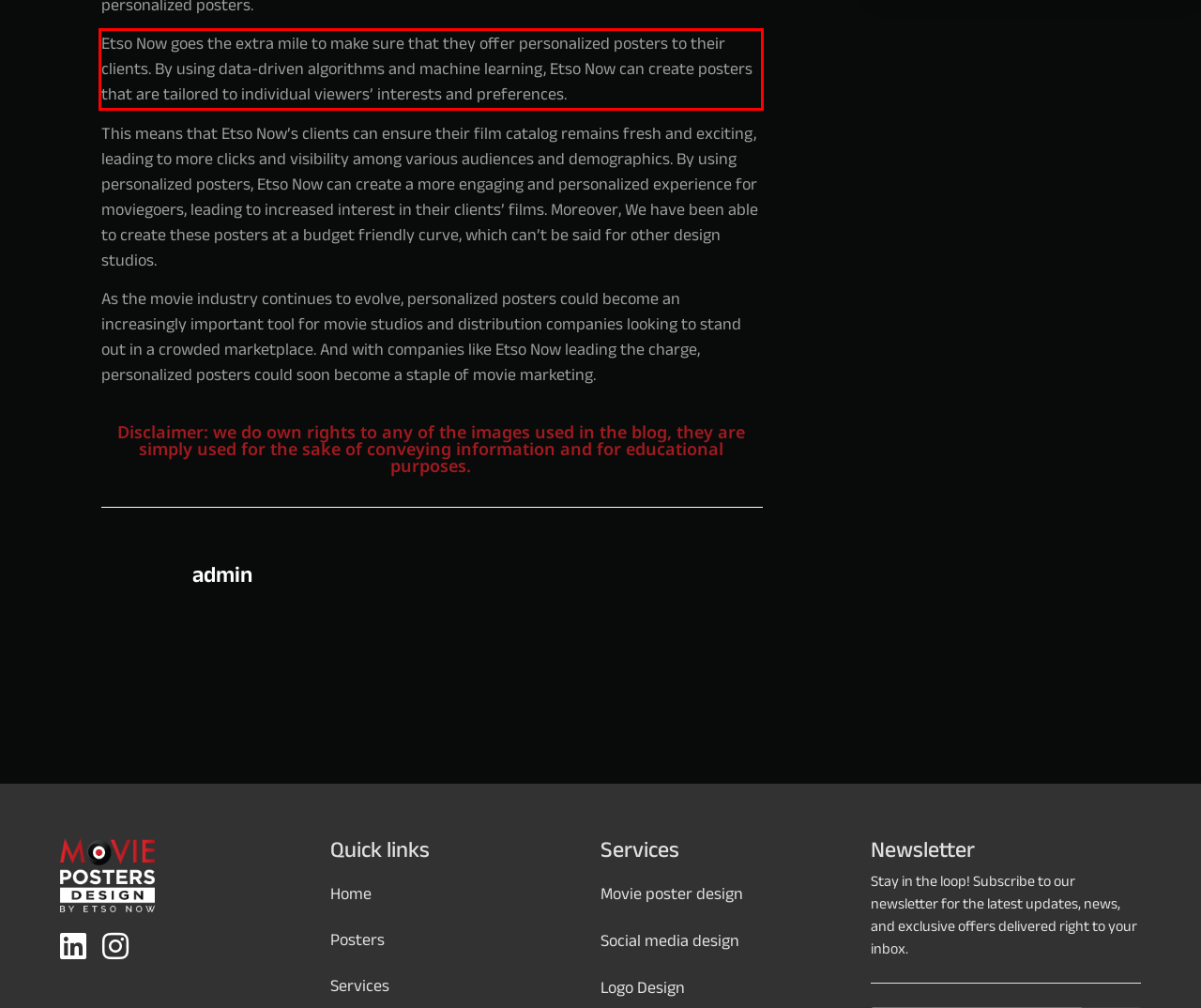You have a screenshot of a webpage with a red bounding box. Use OCR to generate the text contained within this red rectangle.

Etso Now goes the extra mile to make sure that they offer personalized posters to their clients. By using data-driven algorithms and machine learning, Etso Now can create posters that are tailored to individual viewers’ interests and preferences.